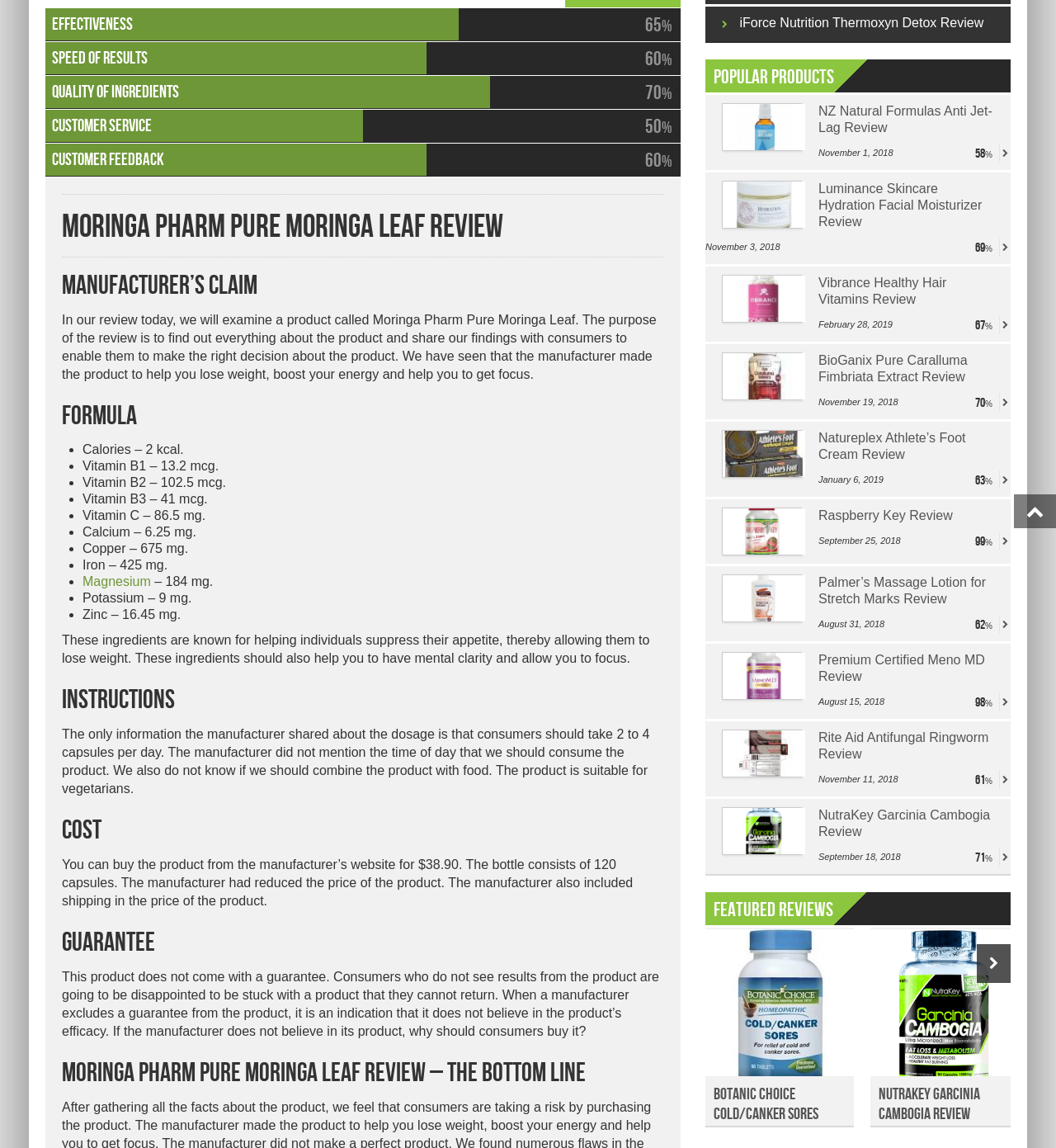Please specify the bounding box coordinates in the format (top-left x, top-left y, bottom-right x, bottom-right y), with values ranging from 0 to 1. Identify the bounding box for the UI component described as follows: title="Raspberry Key Review"

[0.684, 0.449, 0.759, 0.489]